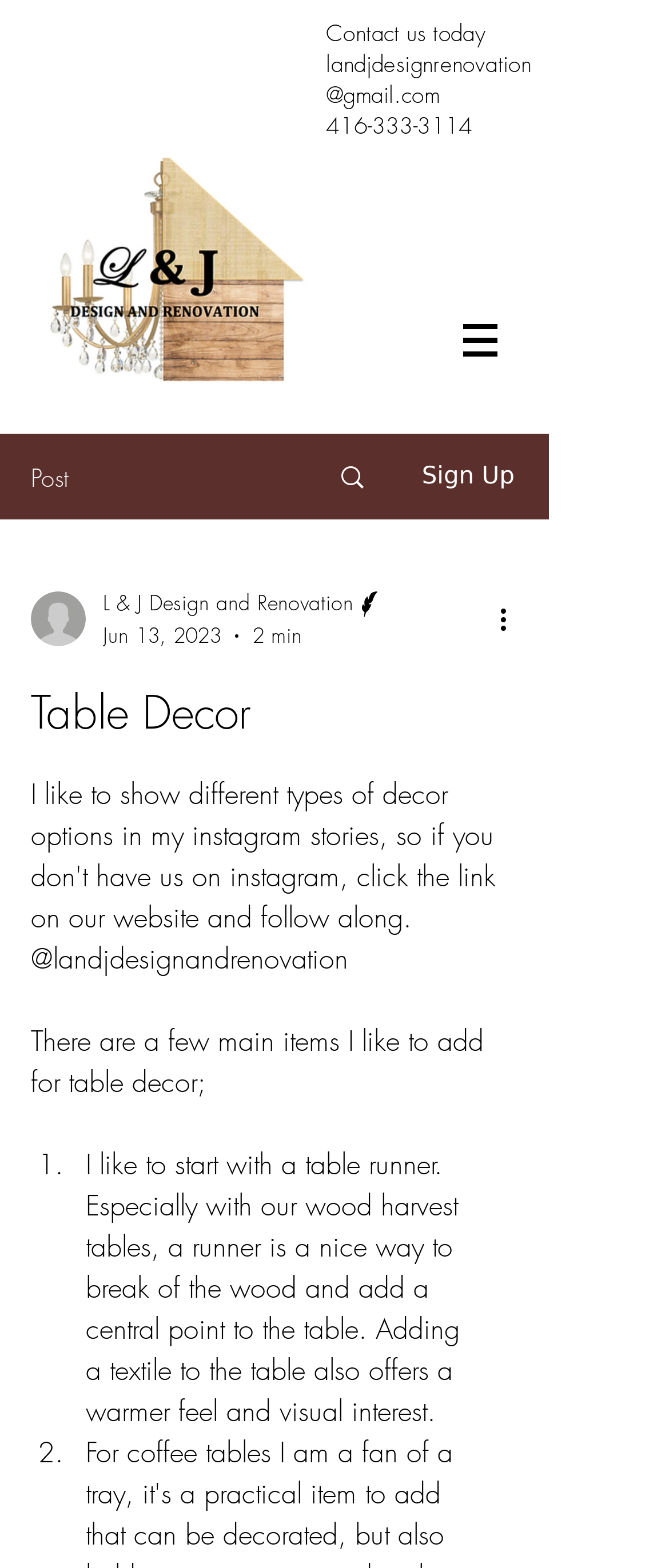Describe in detail what you see on the webpage.

The webpage is about Table Decor, with a focus on sharing decor options through Instagram stories. At the top, there is a heading that displays the contact information, including an email address and phone number. To the left of this heading is the official logo of L AND J Design and Renovation.

Below the logo, there is a navigation menu labeled "Site" with a dropdown button. The menu contains options such as "Post" and "Sign Up", each accompanied by an image. 

On the right side of the navigation menu, there is a link with an image, which likely leads to the Instagram page. Below this link, there is a section featuring the writer's picture, name, and title, along with the date and time of the post.

The main content of the webpage is a blog post about table decor, with a heading that reads "Table Decor". The post starts with a brief introduction, followed by a list of items to add for table decor. The first item on the list is a table runner, which is explained in detail, including its benefits and how it adds visual interest to the table.